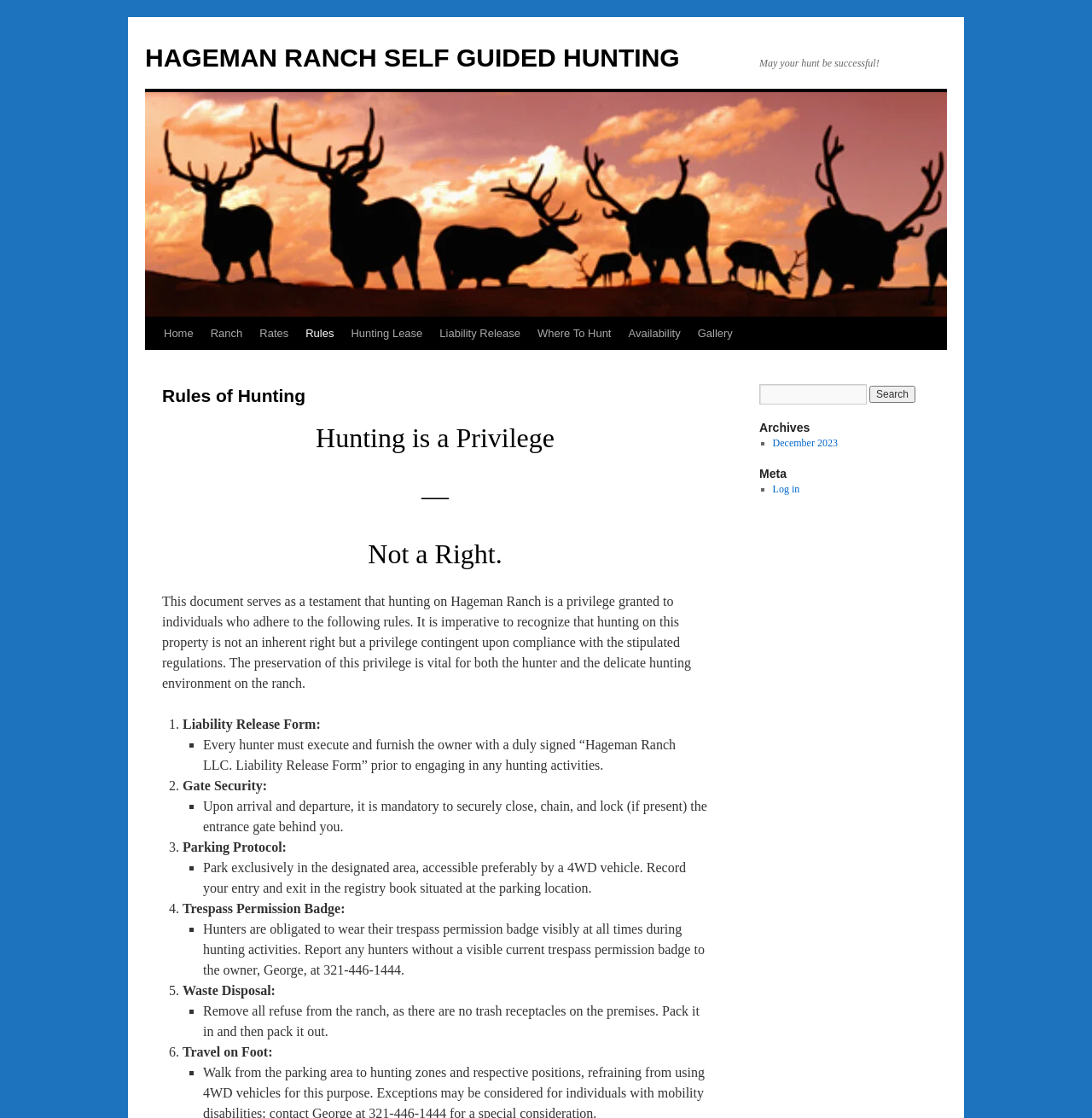Predict the bounding box for the UI component with the following description: "December 2023".

[0.707, 0.391, 0.767, 0.402]